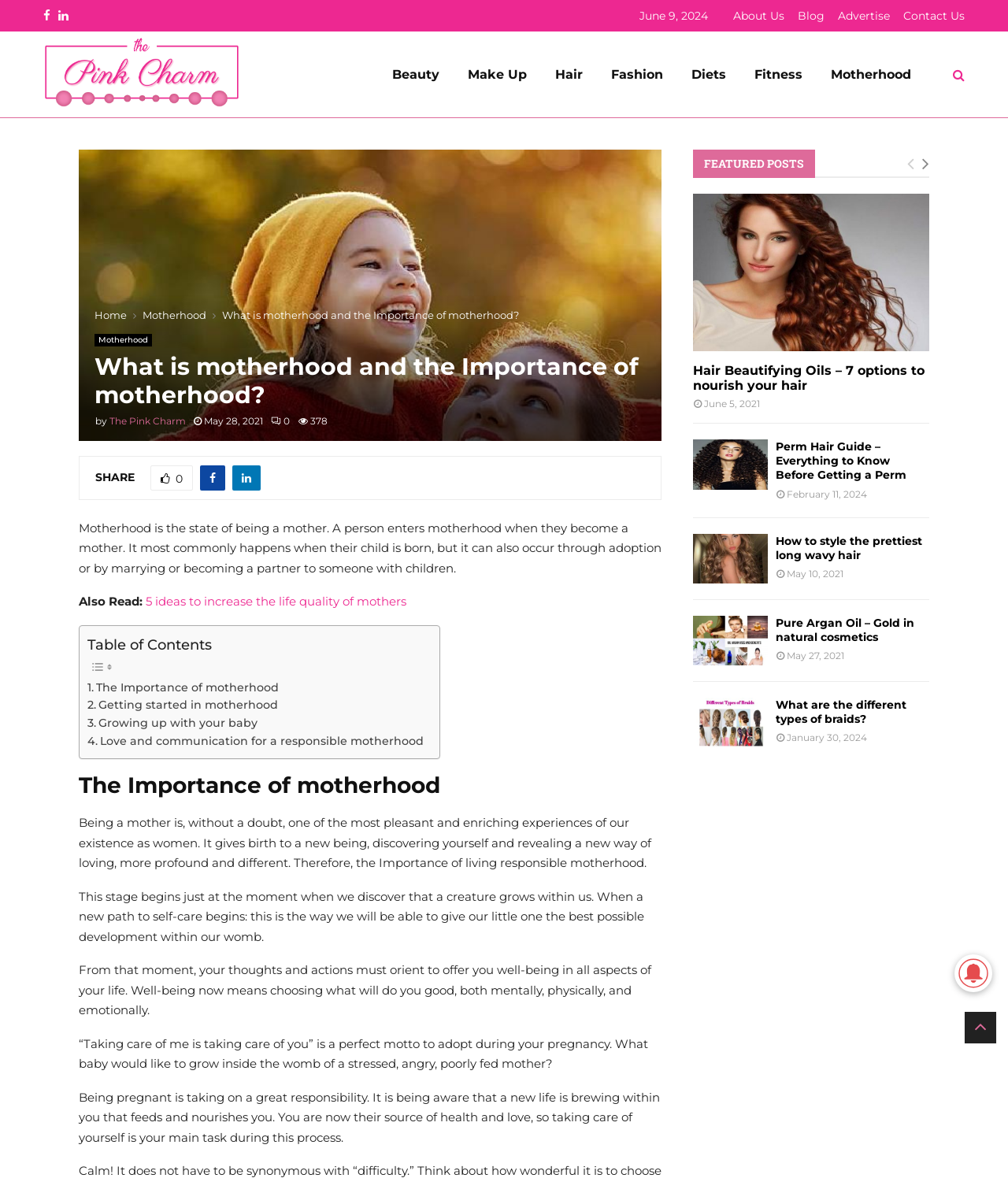Provide a short, one-word or phrase answer to the question below:
What is the topic of the article?

Motherhood